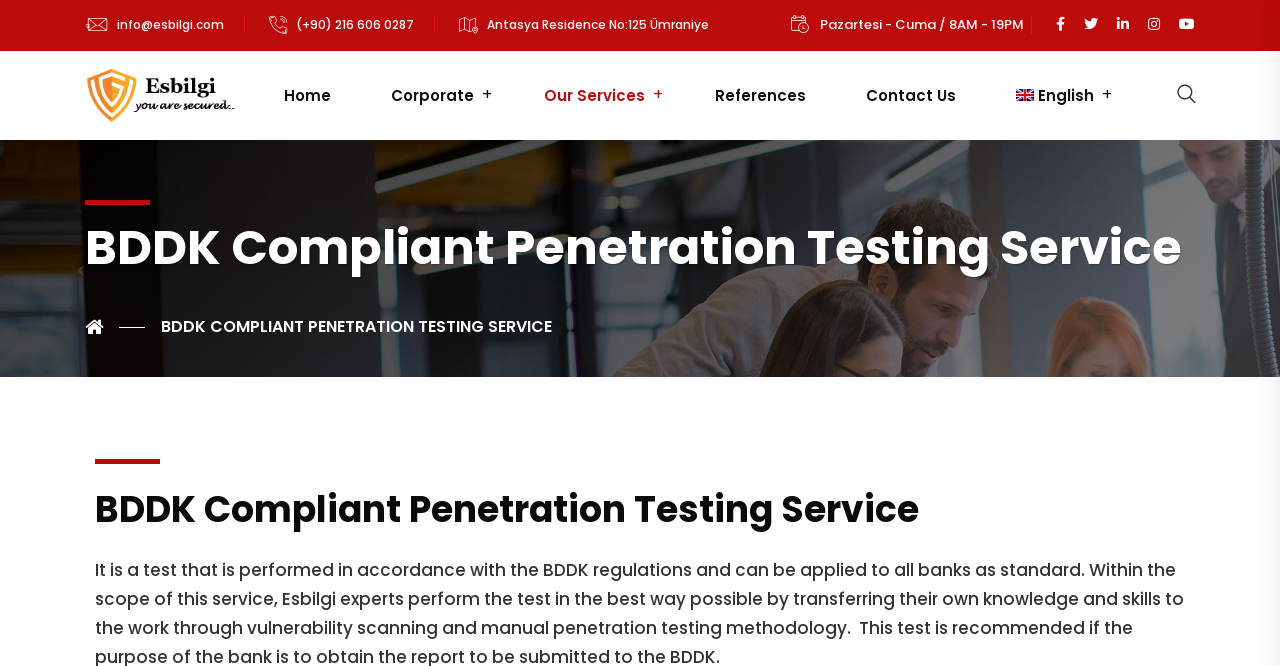Provide a one-word or one-phrase answer to the question:
What is the company's email address?

info@esbilgi.com